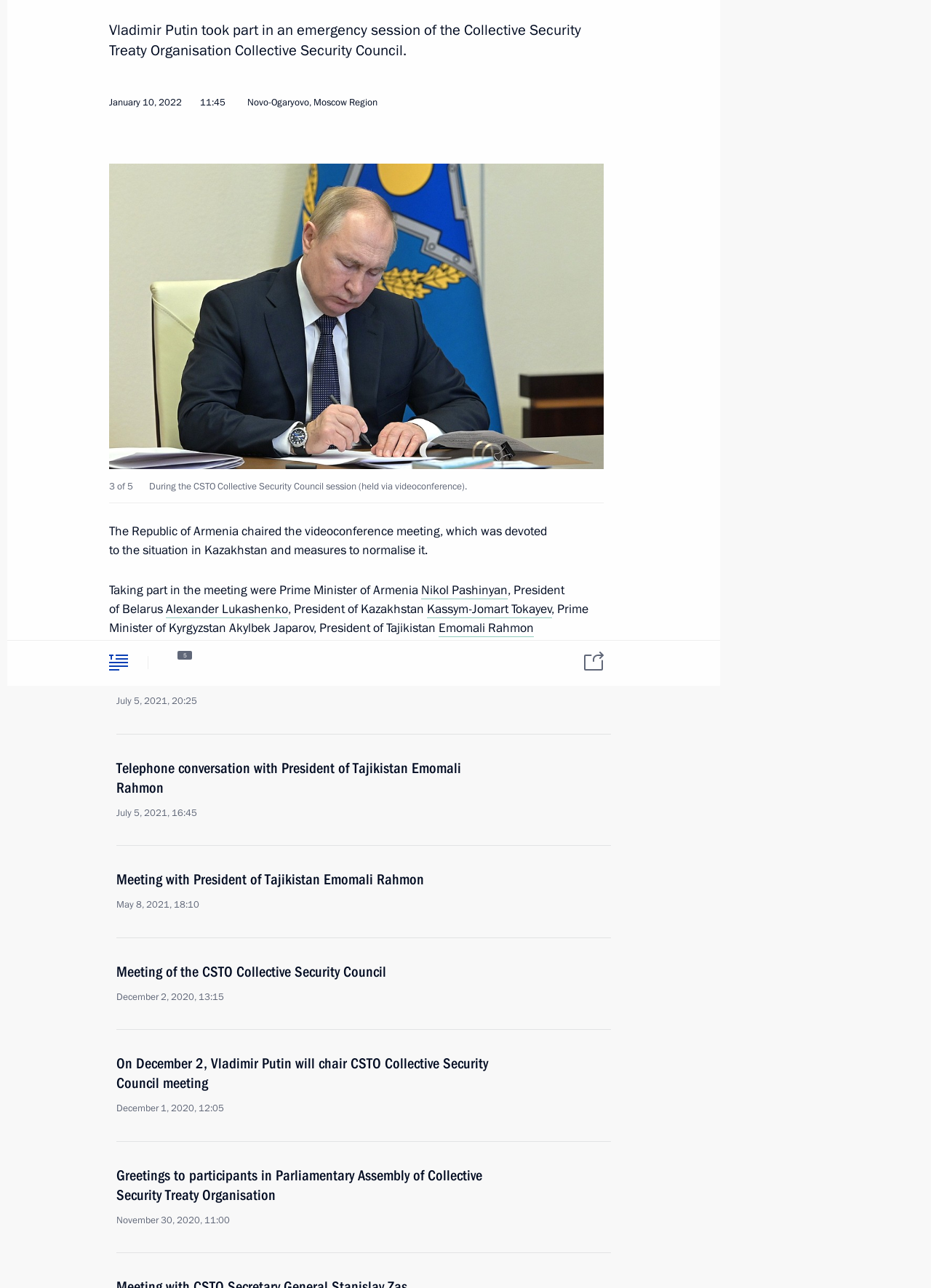Please provide the bounding box coordinates for the element that needs to be clicked to perform the following instruction: "Click on 'Events'". The coordinates should be given as four float numbers between 0 and 1, i.e., [left, top, right, bottom].

[0.125, 0.755, 0.154, 0.766]